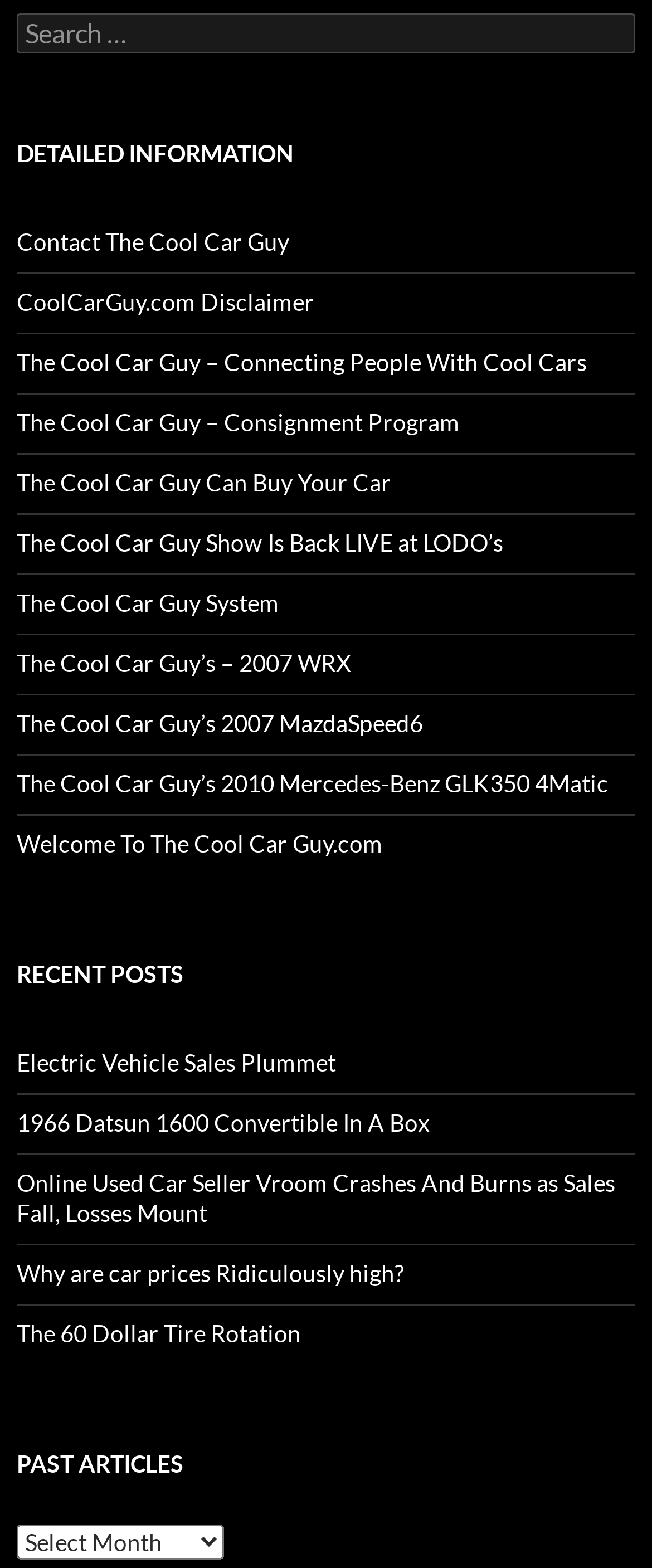Could you provide the bounding box coordinates for the portion of the screen to click to complete this instruction: "Select an option from Past Articles"?

[0.026, 0.972, 0.344, 0.995]